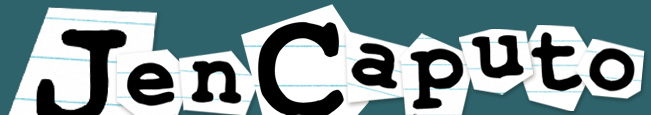What does the backdrop resemble?
Based on the image, give a concise answer in the form of a single word or short phrase.

Torn pieces of notebook paper